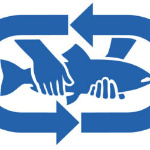Explain the scene depicted in the image, including all details.

The image features a stylized logo depicting two hands gently holding a fish, accompanied by two arrows that create a circular movement around the fish. This design emphasizes themes of conservation and sustainable fishing practices, highlighting the importance of protecting aquatic life. This logo may be associated with organizations or initiatives that advocate for responsible fishing and the preservation of fish populations, reflecting a commitment to maintaining the natural ecosystem in the face of recreational fishing activities.